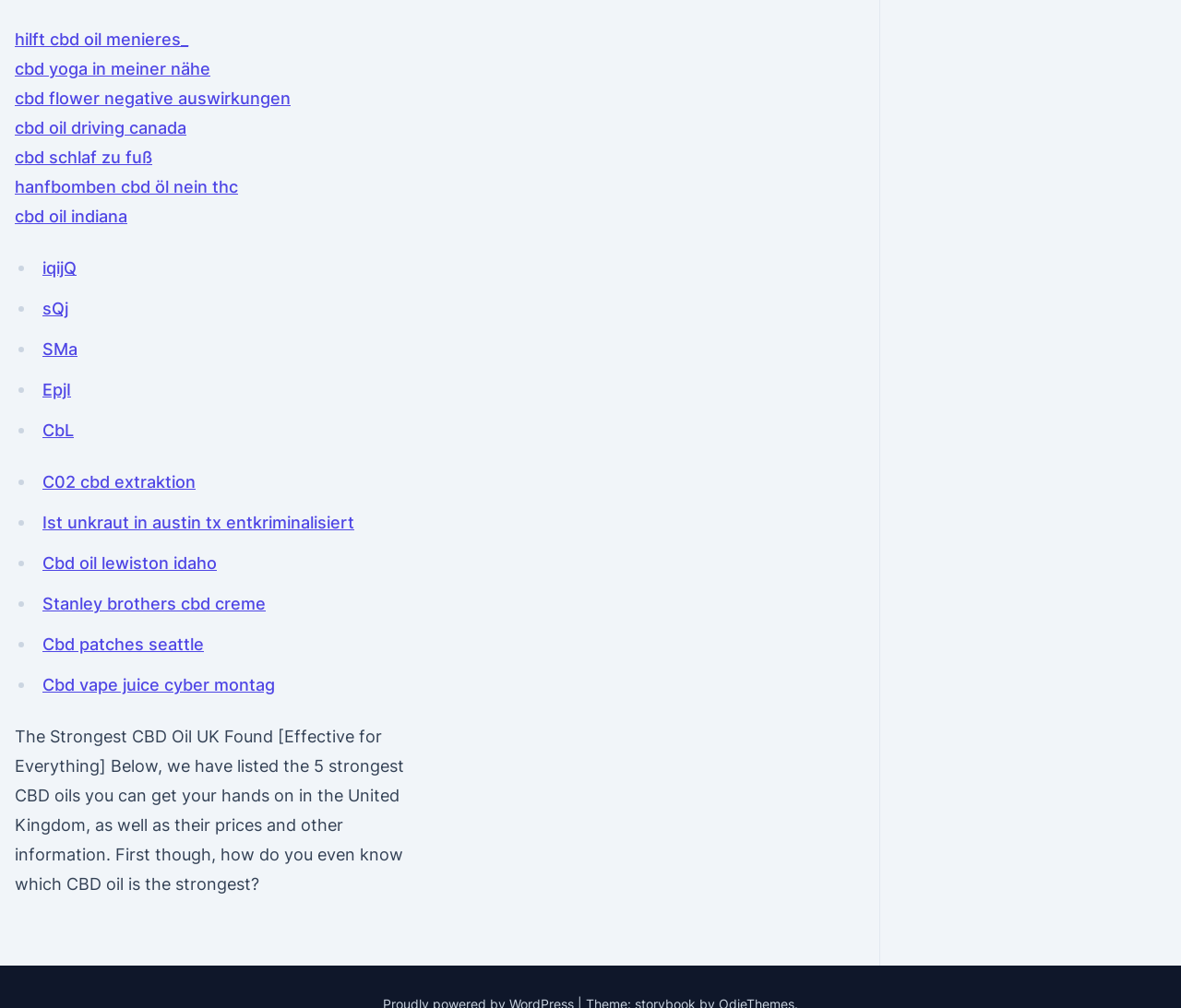Reply to the question with a single word or phrase:
Is the webpage related to health?

Yes